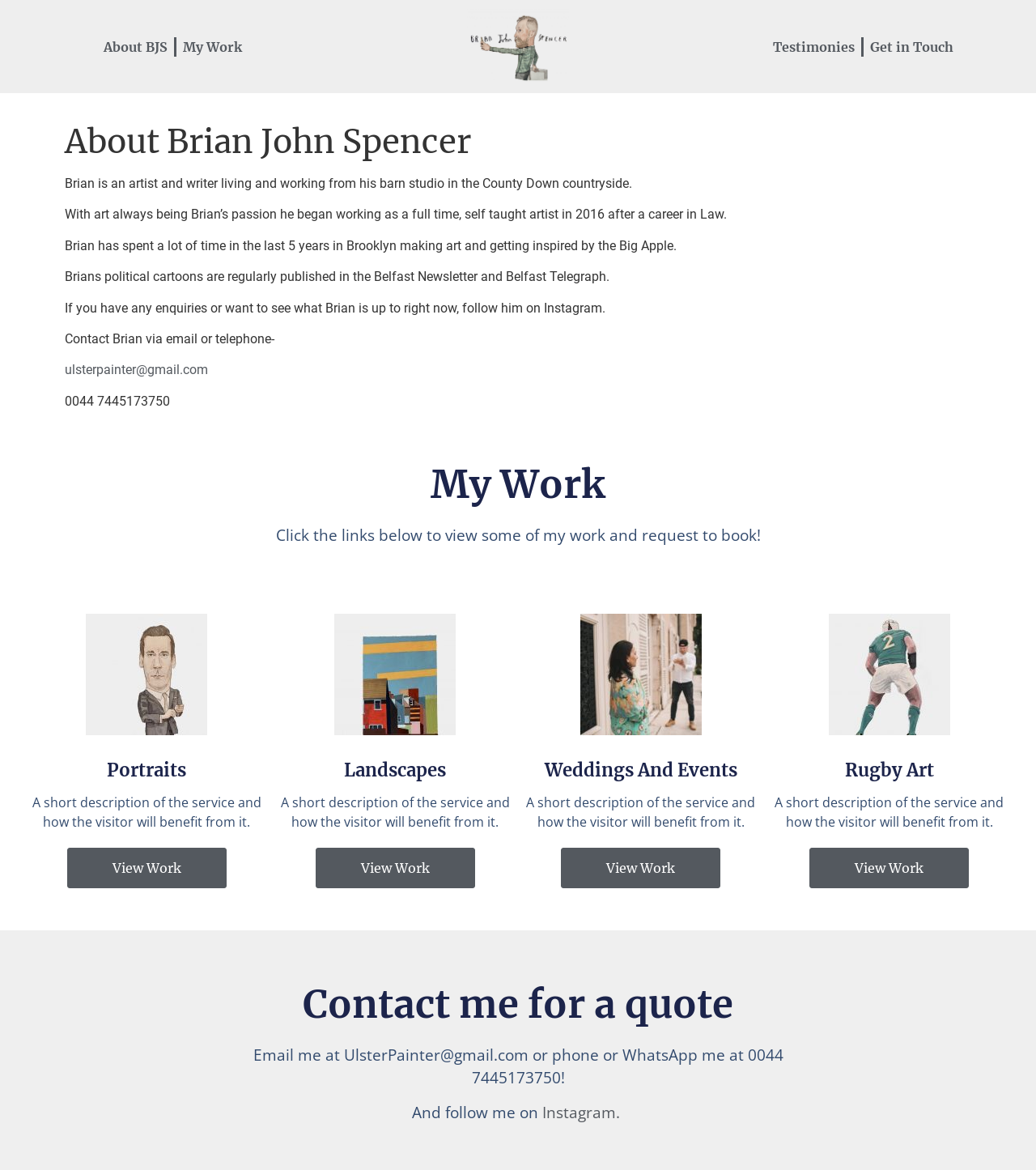What are the categories of Brian's work?
Using the visual information from the image, give a one-word or short-phrase answer.

Portraits, Landscapes, Weddings And Events, Rugby Art